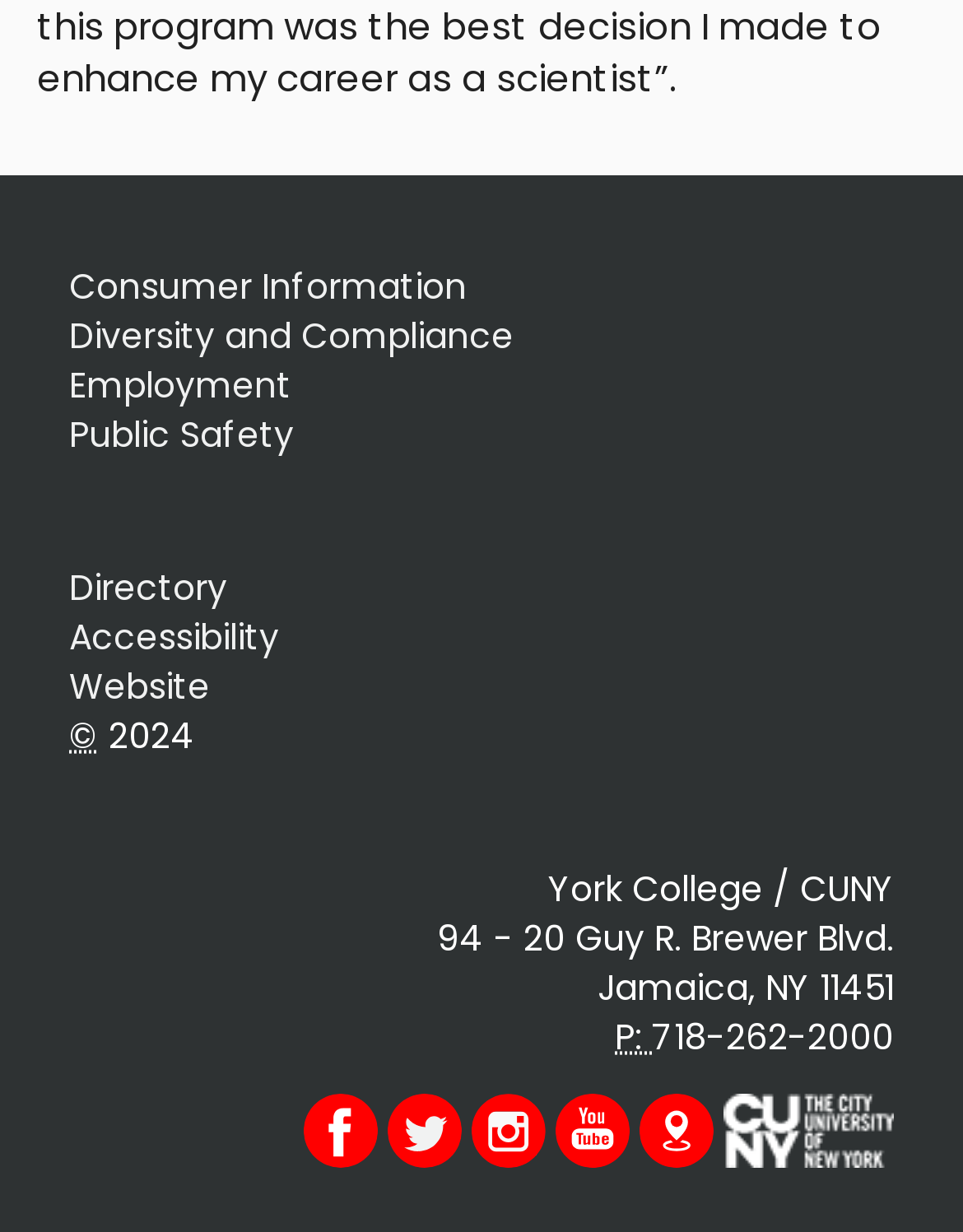What is the name of the college?
Deliver a detailed and extensive answer to the question.

The name of the college can be found in the static text element 'York College / CUNY' located at the bottom of the page, which suggests that the webpage is related to York College.